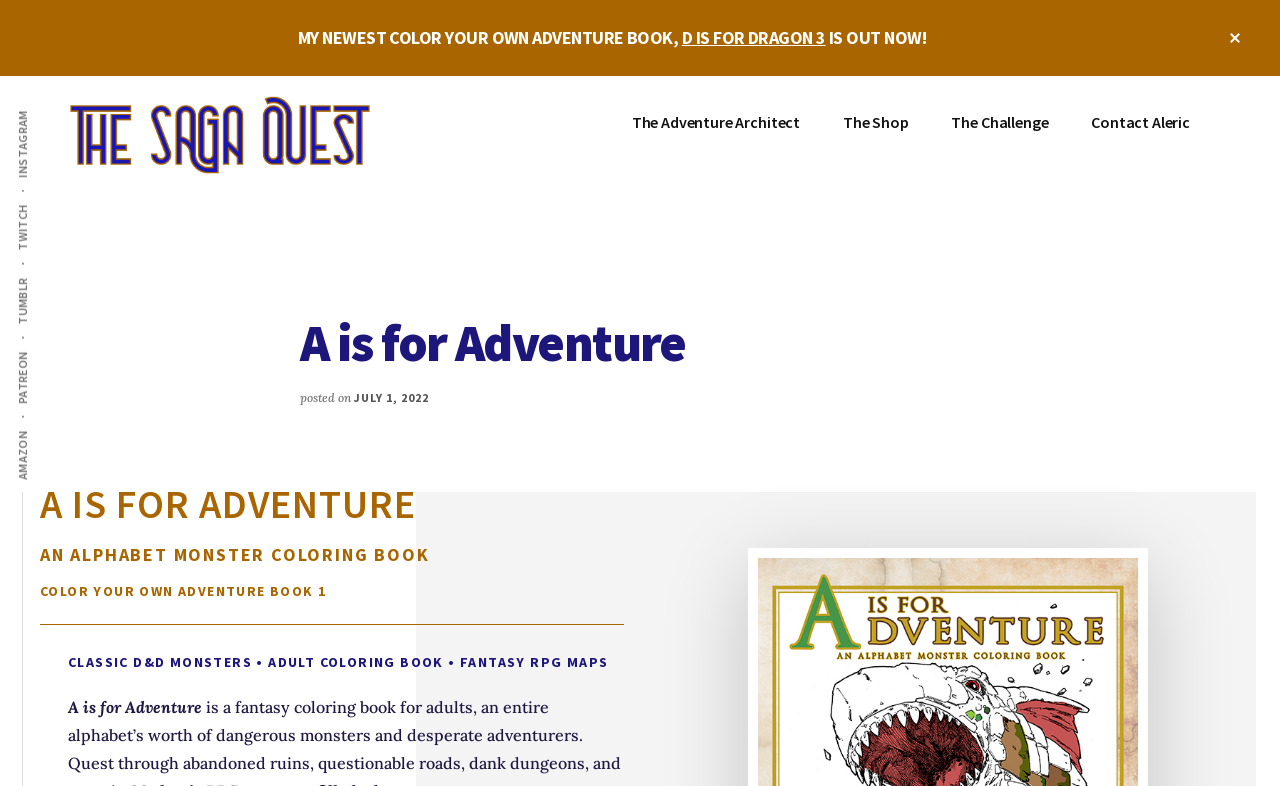Identify the bounding box coordinates of the region that should be clicked to execute the following instruction: "Go to the 'AMAZON' page".

[0.009, 0.532, 0.026, 0.626]